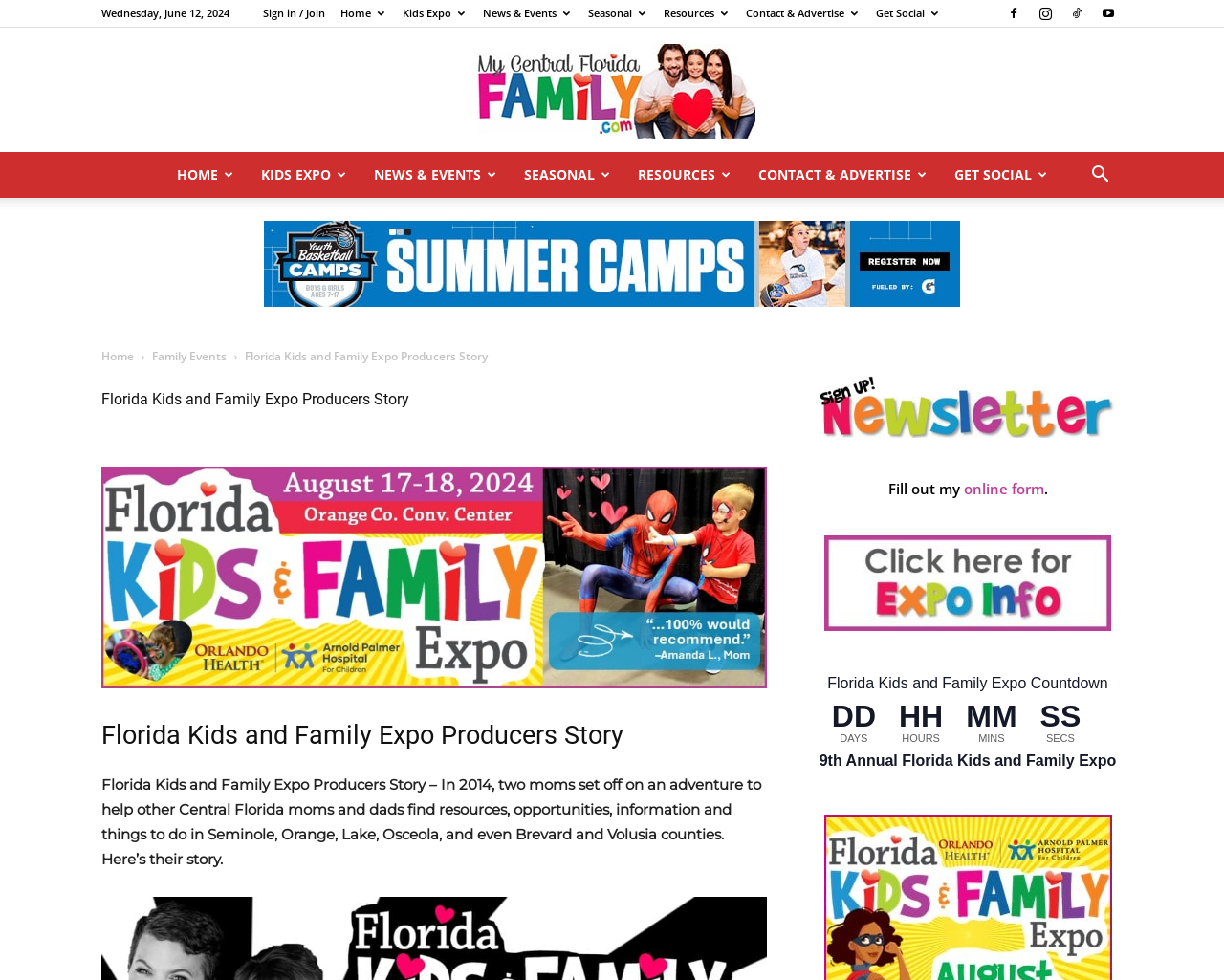Locate the bounding box coordinates of the element that should be clicked to execute the following instruction: "Read about Florida Kids and Family Expo Producers Story".

[0.2, 0.355, 0.398, 0.372]